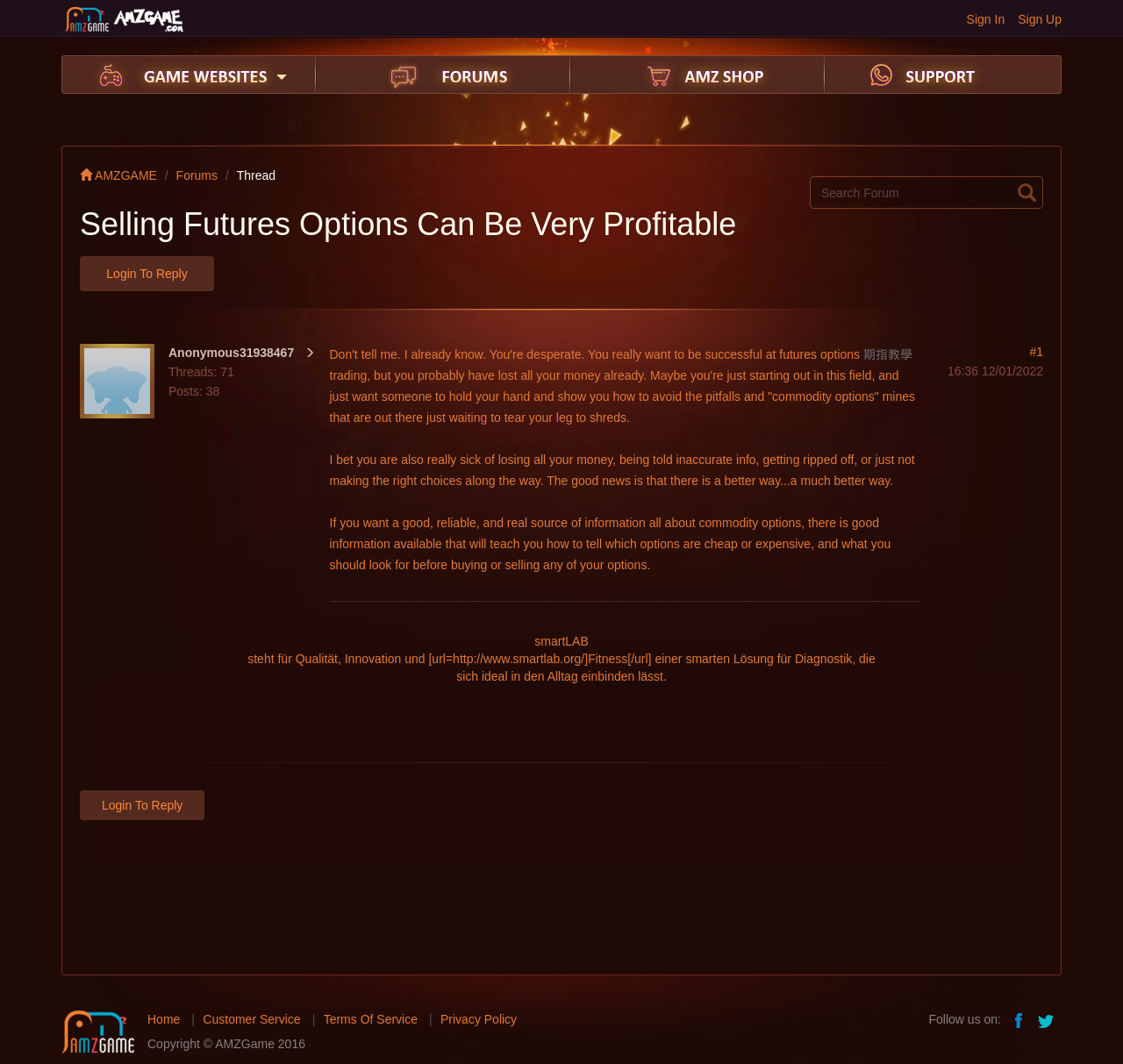What is the link '期指教學' related to?
Please provide a comprehensive answer to the question based on the webpage screenshot.

The link '期指教學' is located near the text that discusses commodity options, and its purpose can be inferred from its context. It is likely that the link is related to teaching or learning about commodity options.